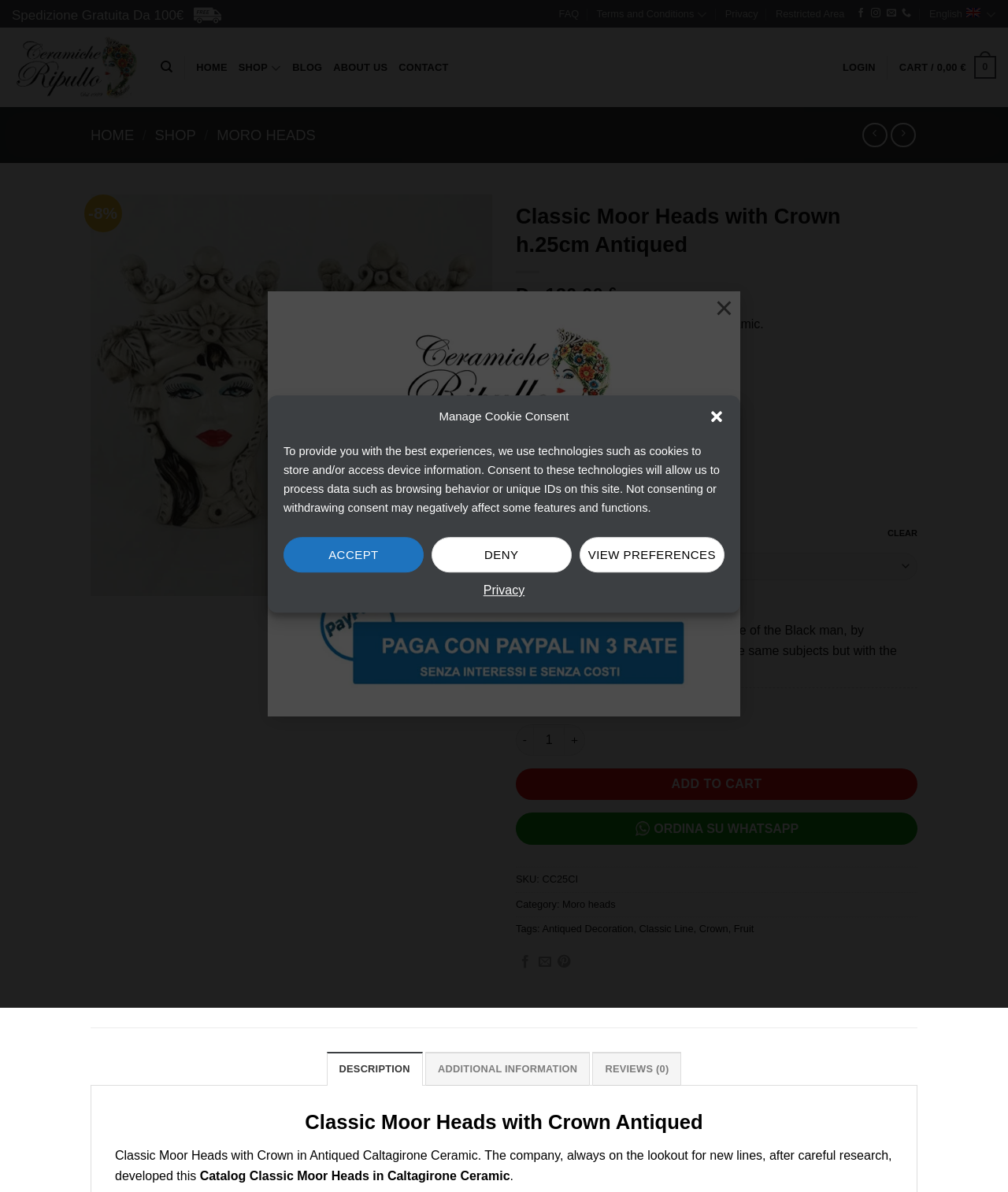What is the decoration style of the product?
Examine the screenshot and reply with a single word or phrase.

Antiqued